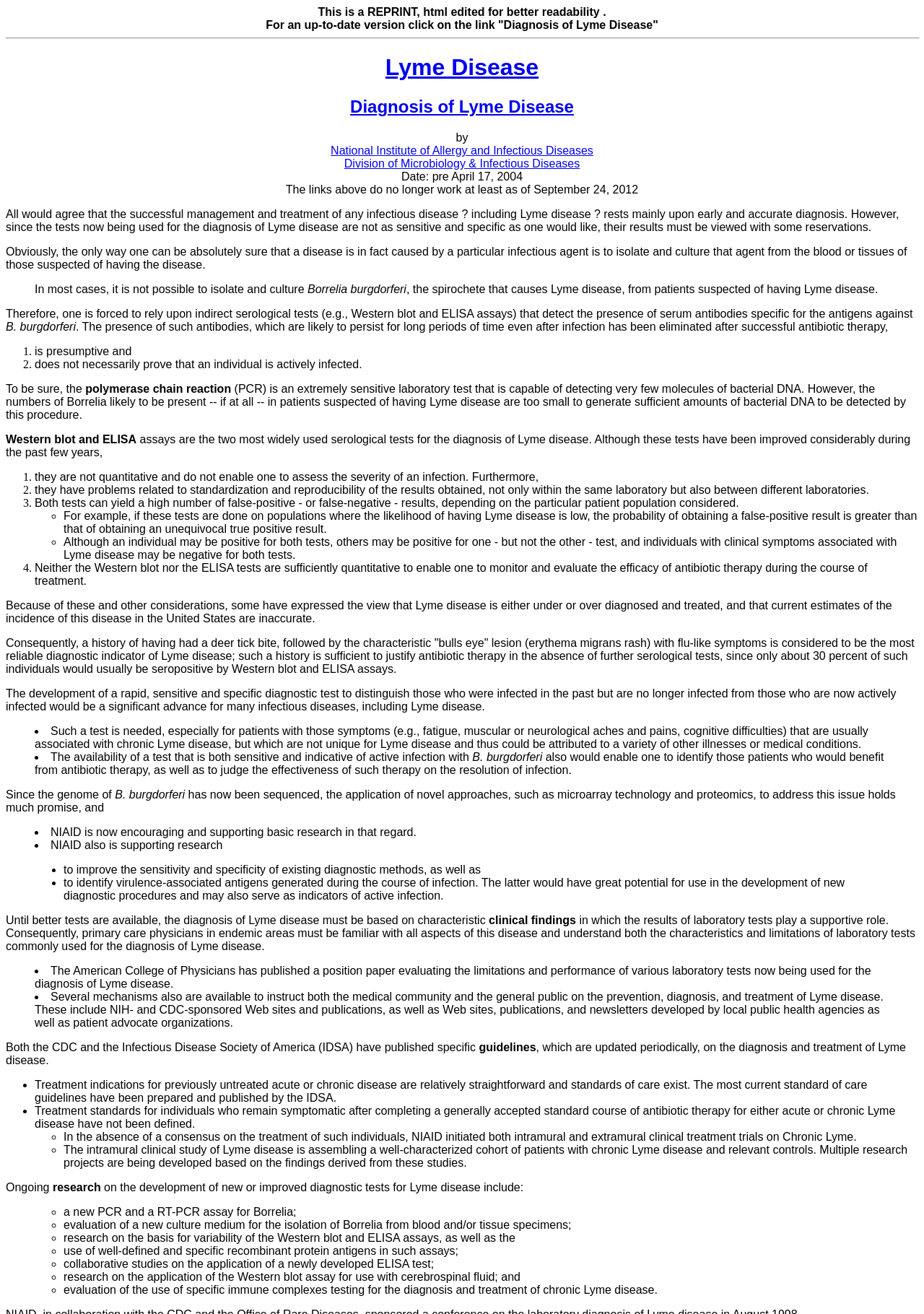What is the disease being discussed on this webpage?
Give a comprehensive and detailed explanation for the question.

The webpage is discussing Lyme disease, which is evident from the multiple mentions of the disease throughout the text, including the headings 'Lyme Disease' and 'Diagnosis of Lyme Disease'.